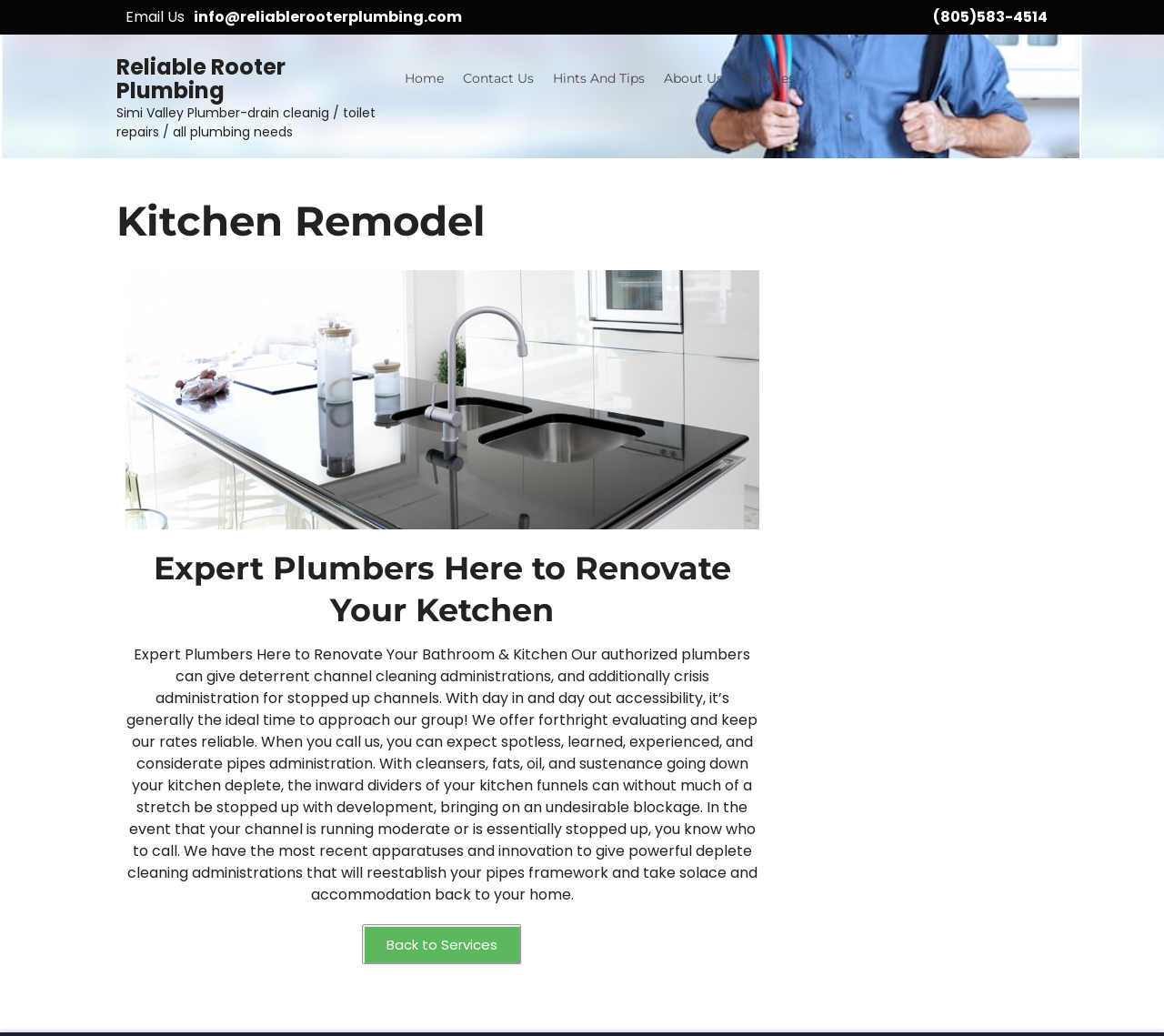What is the problem that can occur in kitchen drains?
From the screenshot, provide a brief answer in one word or phrase.

Blockage